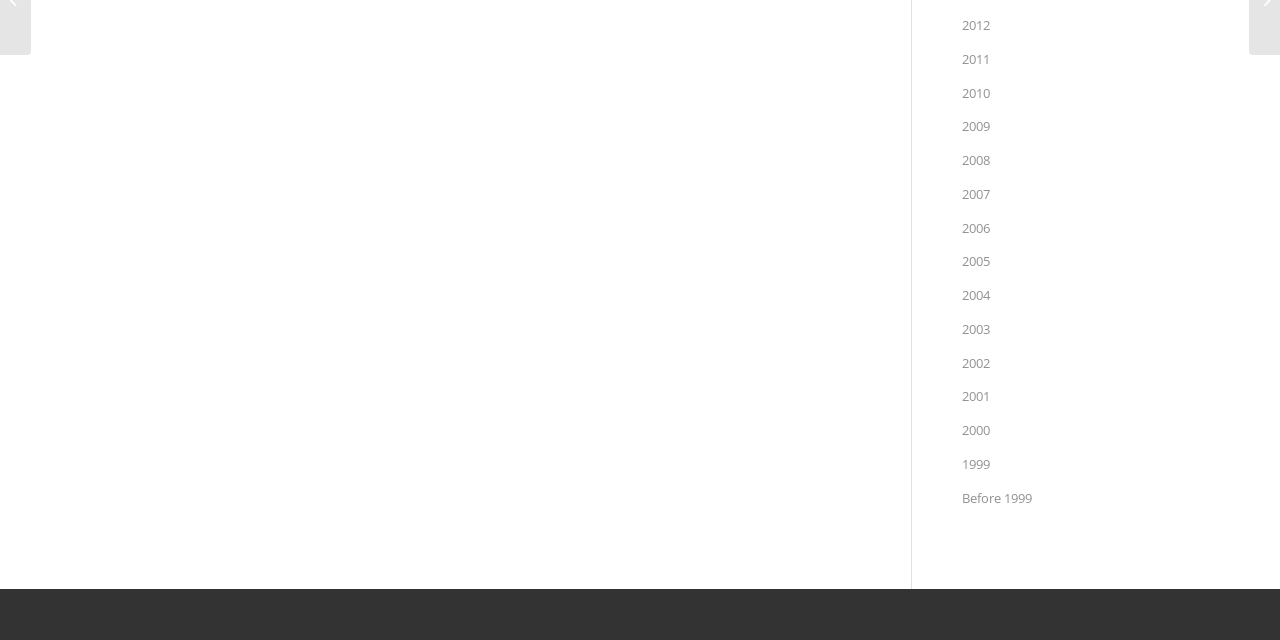Please find the bounding box coordinates (top-left x, top-left y, bottom-right x, bottom-right y) in the screenshot for the UI element described as follows: 2009

[0.752, 0.172, 0.961, 0.225]